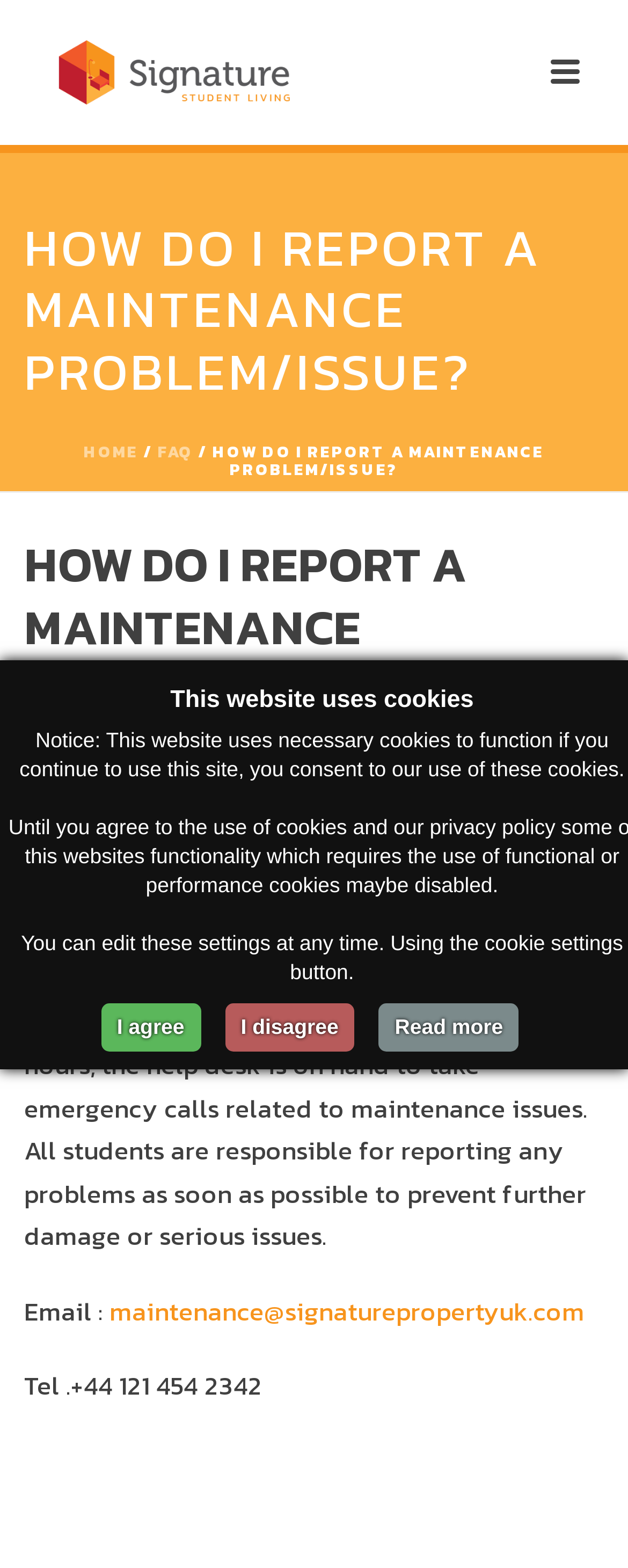What is the purpose of reporting maintenance issues? Examine the screenshot and reply using just one word or a brief phrase.

To prevent further damage